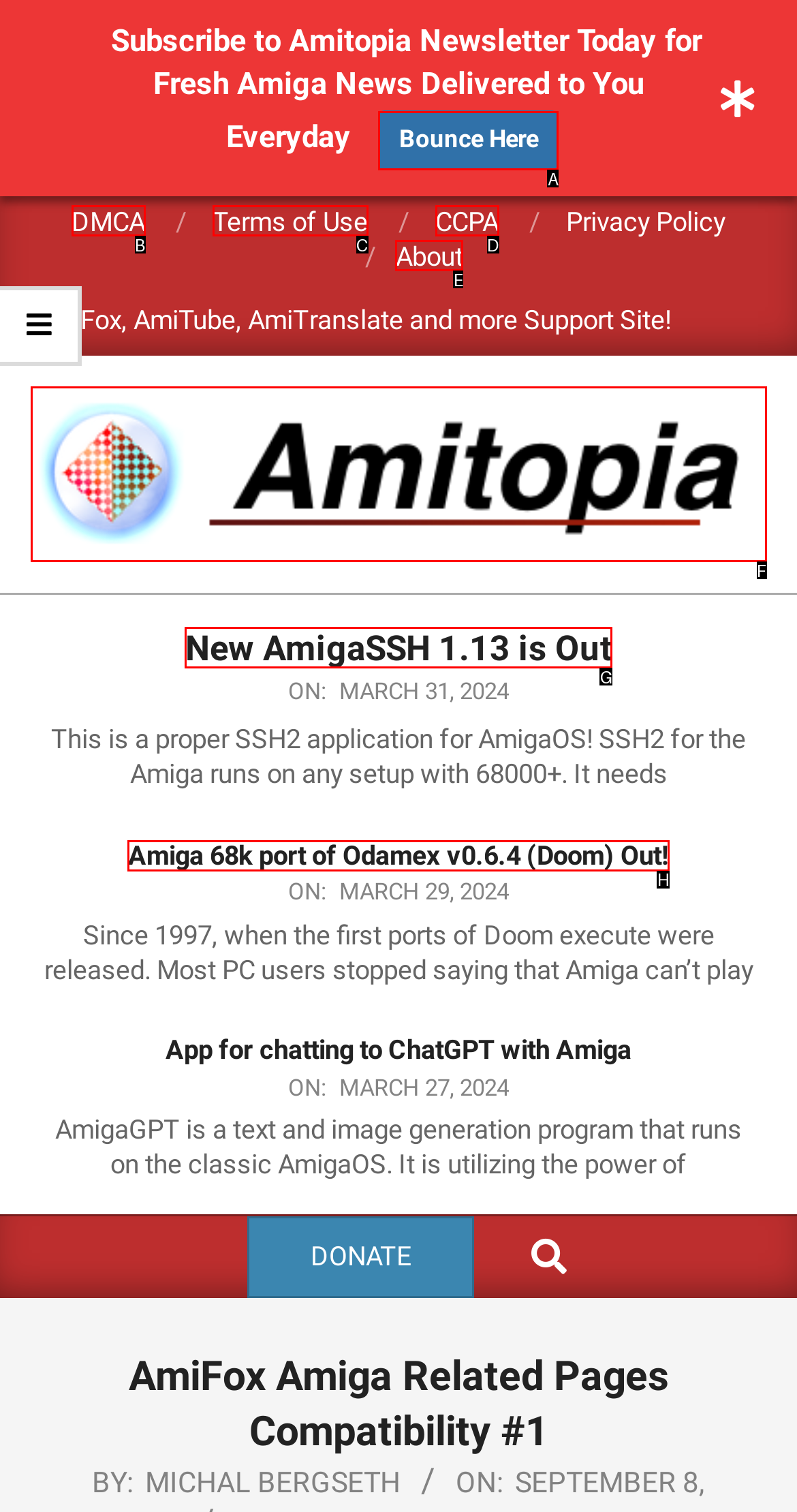Indicate the letter of the UI element that should be clicked to accomplish the task: Visit LinkedIn's privacy policy. Answer with the letter only.

None